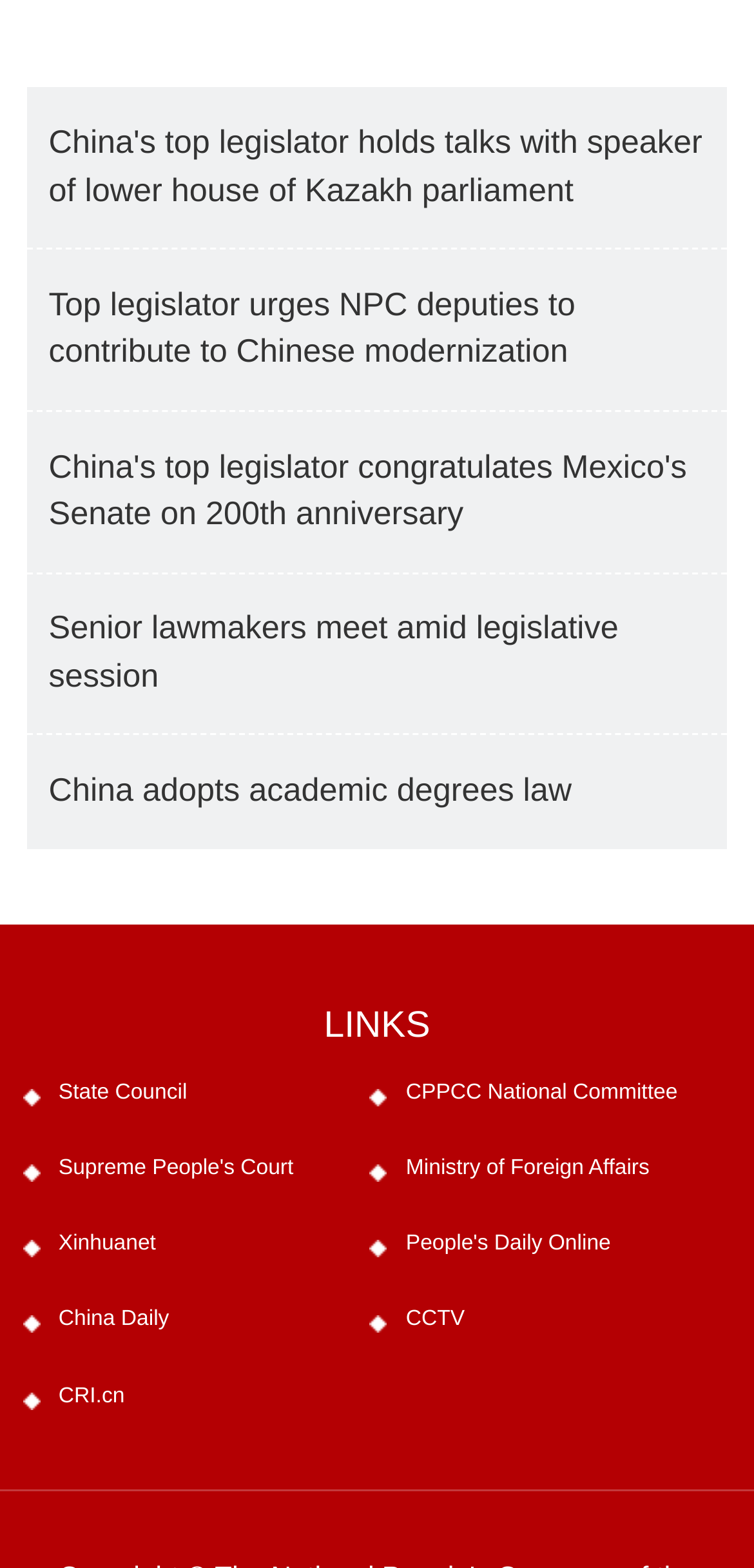Examine the screenshot and answer the question in as much detail as possible: How many links are under the 'LINKS' heading?

The 'LINKS' heading has 8 links underneath it, which are 'State Council', 'CPPCC National Committee', 'Supreme People's Court', 'Ministry of Foreign Affairs', 'Xinhuanet', 'People's Daily Online', 'China Daily', and 'CRI.cn'.